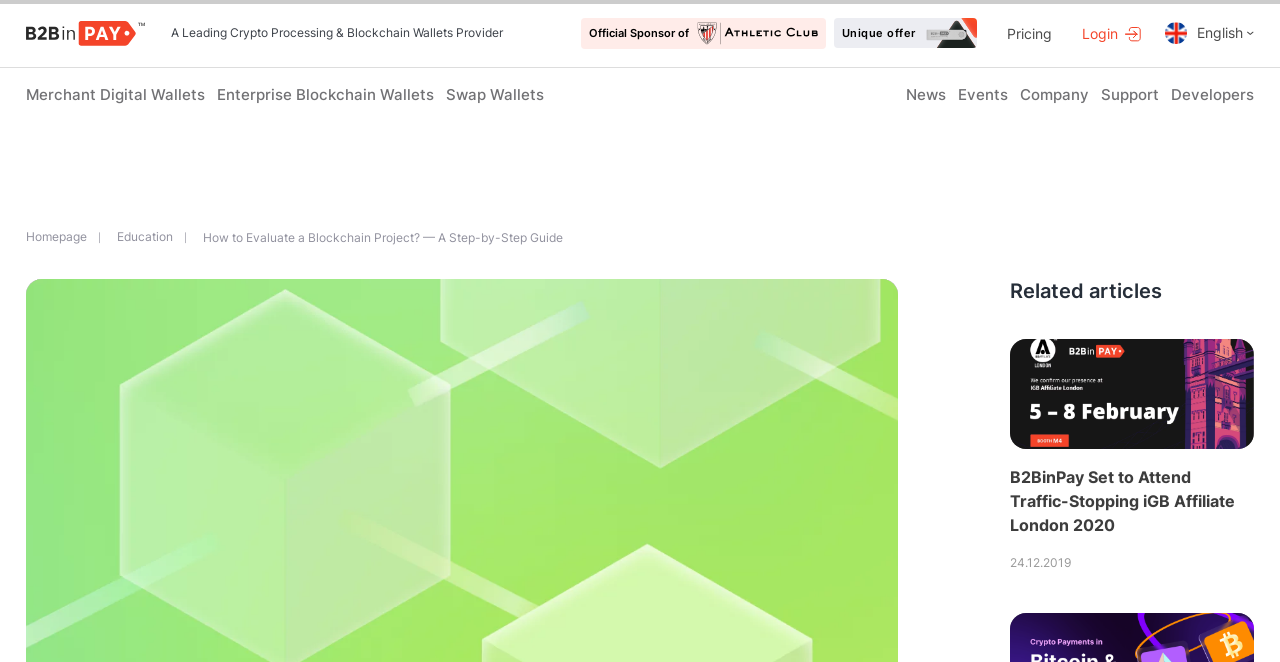What is the title of the first related article?
Please give a detailed and elaborate answer to the question based on the image.

I found the title of the first related article by looking at the StaticText element with the bounding box coordinates [0.789, 0.705, 0.965, 0.808] and the text 'B2BinPay Set to Attend Traffic-Stopping iGB Affiliate London 2020'.